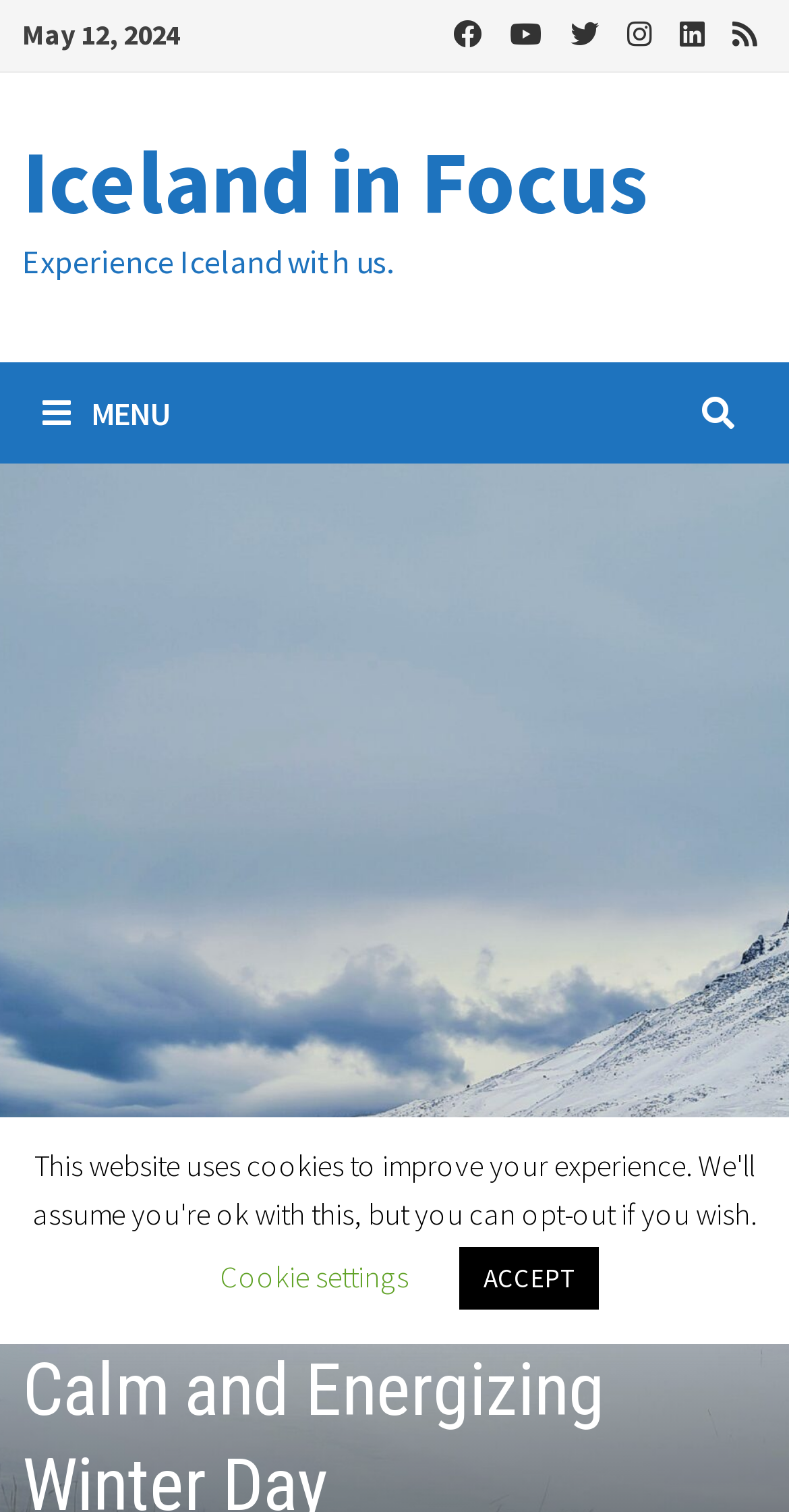Locate the bounding box coordinates of the clickable region necessary to complete the following instruction: "Visit the Iceland in Focus page". Provide the coordinates in the format of four float numbers between 0 and 1, i.e., [left, top, right, bottom].

[0.029, 0.083, 0.823, 0.157]